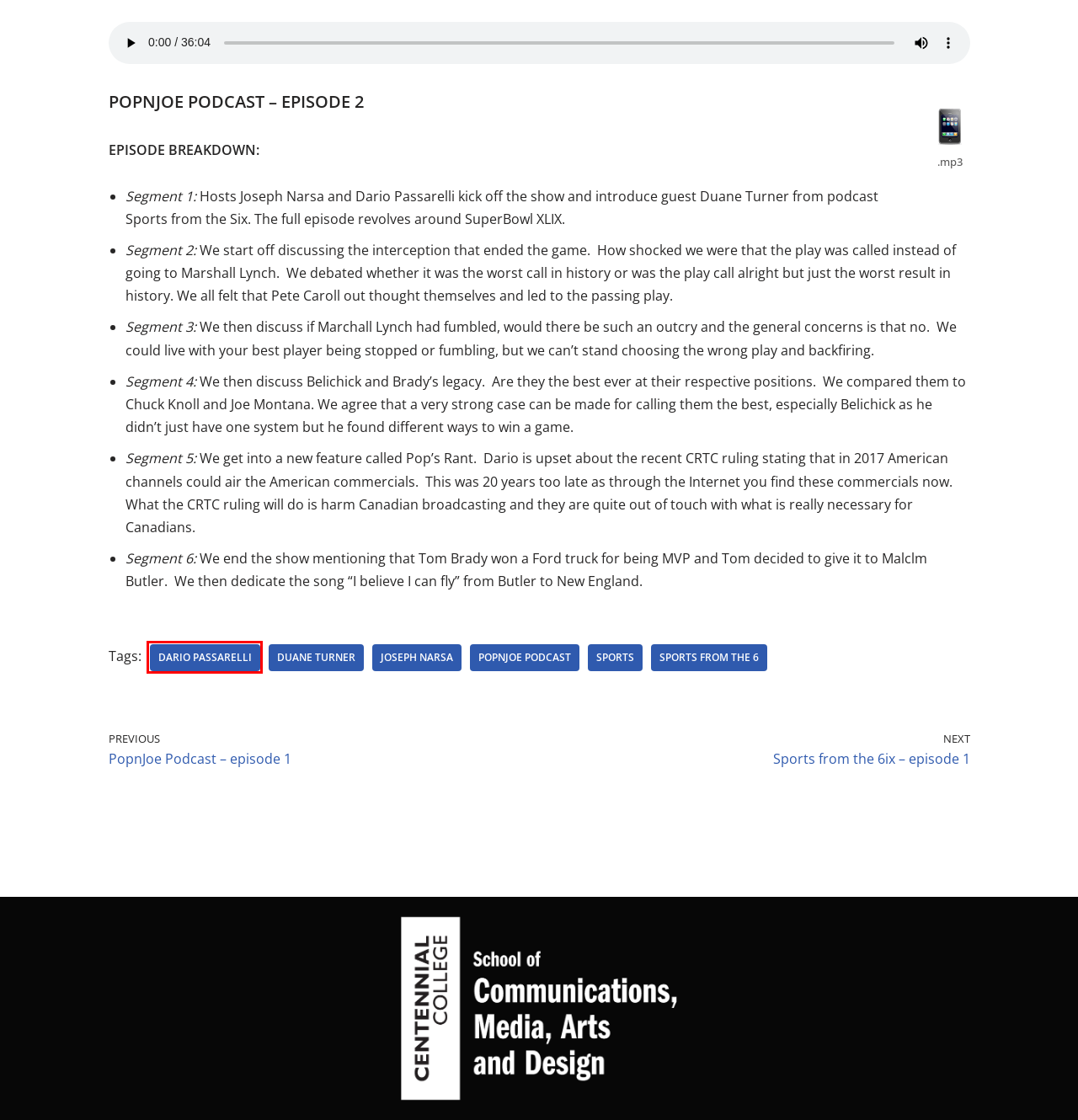Look at the given screenshot of a webpage with a red rectangle bounding box around a UI element. Pick the description that best matches the new webpage after clicking the element highlighted. The descriptions are:
A. Sports from the 6 Archives - Centennial onDemand
B. PopnJoe Podcast - episode 1 - Centennial onDemand
C. POPnJOE Podcast Archives - Centennial onDemand
D. Joseph Narsa Archives - Centennial onDemand
E. Sports from the 6ix - episode 1 - Centennial onDemand
F. Dario Passarelli Archives - Centennial onDemand
G. sports Archives - Centennial onDemand
H. Centennial College - School of Communications, Media, Arts, and Design

F